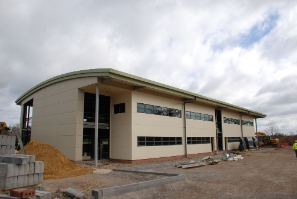Generate a detailed caption that encompasses all aspects of the image.

The image depicts a modern, industrial building under construction, showcasing clean lines and a curved roof structure. The façade features large windows that invite natural light, while the exterior appears to be clad in a light-colored material, contrasting against the surrounding construction site. In the foreground, piles of building materials, including blocks and sand, indicate ongoing work and preparations. The cloudy sky adds a dramatic backdrop to the scene, highlighting the building's contemporary design. This image represents the expertise of Webcox Engineering, which specializes in the manufacturing and erection of structural steel frame buildings for various applications, including industrial, farming, and domestic uses.